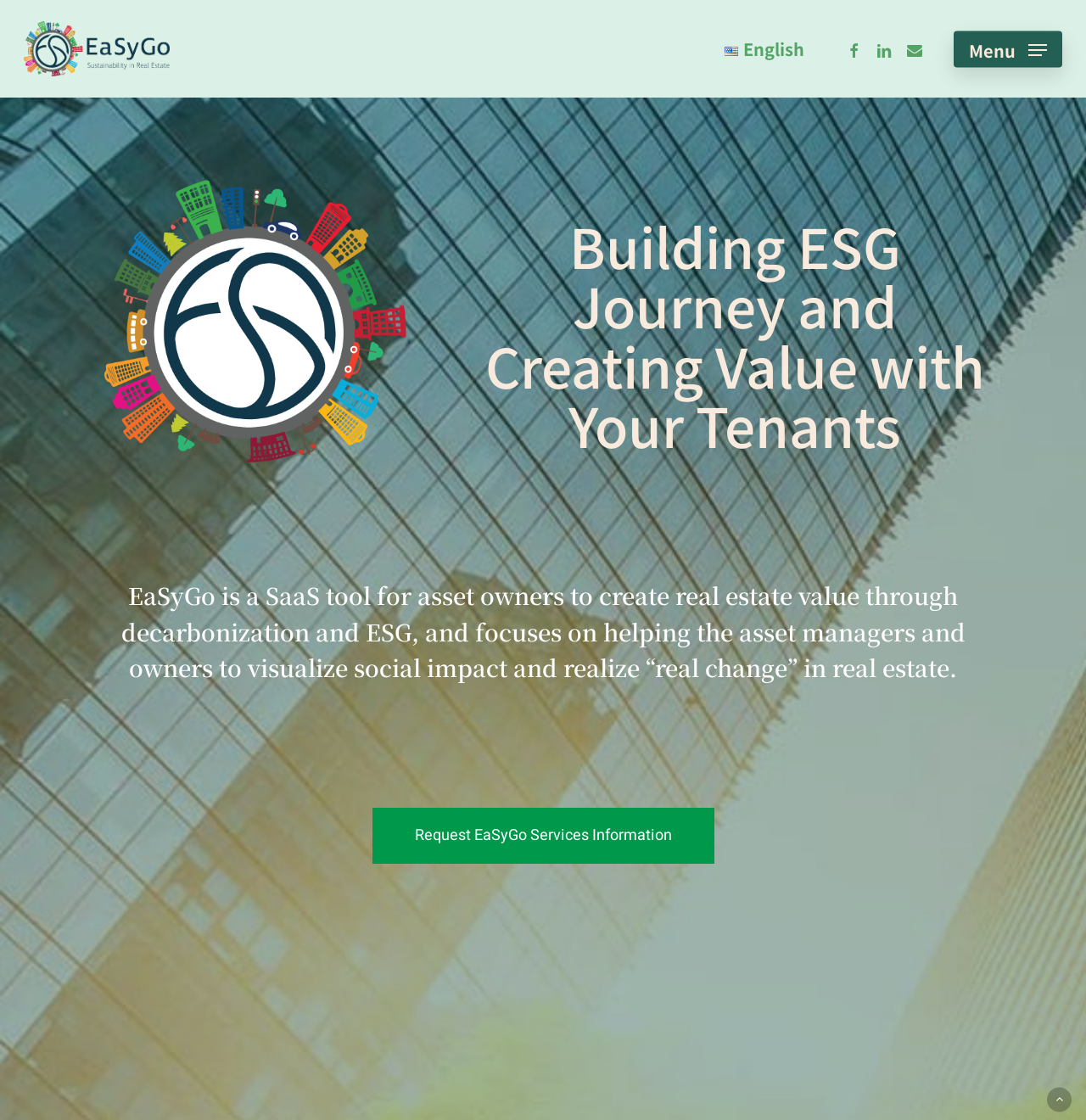What is the name of the company?
Based on the image, answer the question with as much detail as possible.

The name of the company is EaSyGo, which is mentioned in the link and image elements at the top of the webpage, and also appears in the image element with the description 'EaSyGo ESG in Real Estate'.